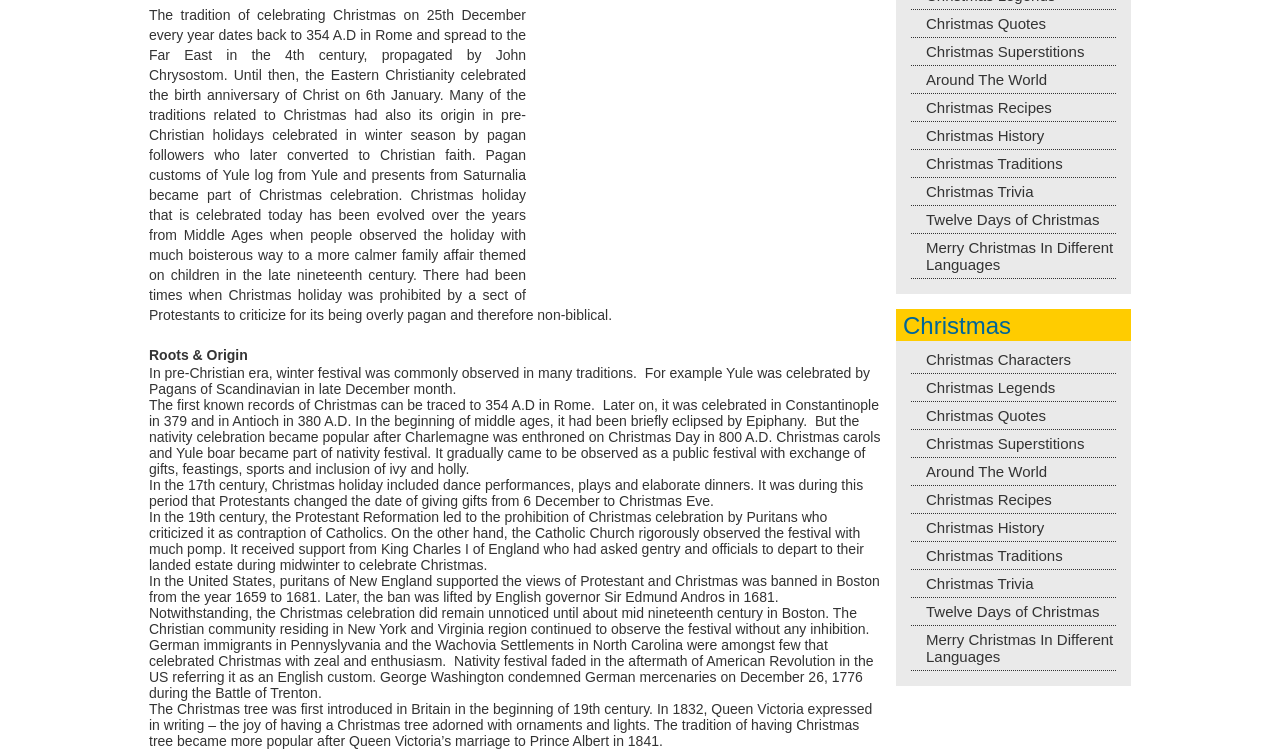Bounding box coordinates are specified in the format (top-left x, top-left y, bottom-right x, bottom-right y). All values are floating point numbers bounded between 0 and 1. Please provide the bounding box coordinate of the region this sentence describes: info@egyptintegratedschools.com

None